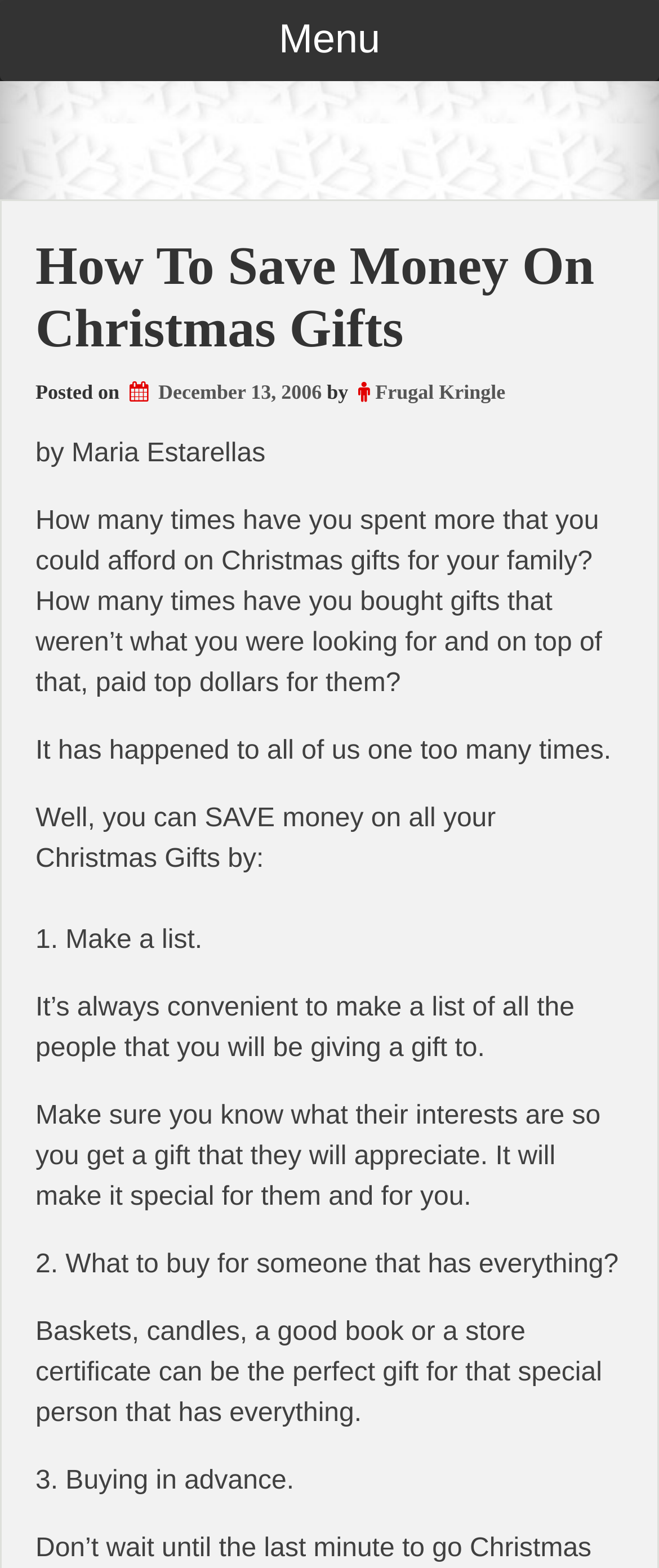Please identify the webpage's heading and generate its text content.

How To Save Money On Christmas Gifts